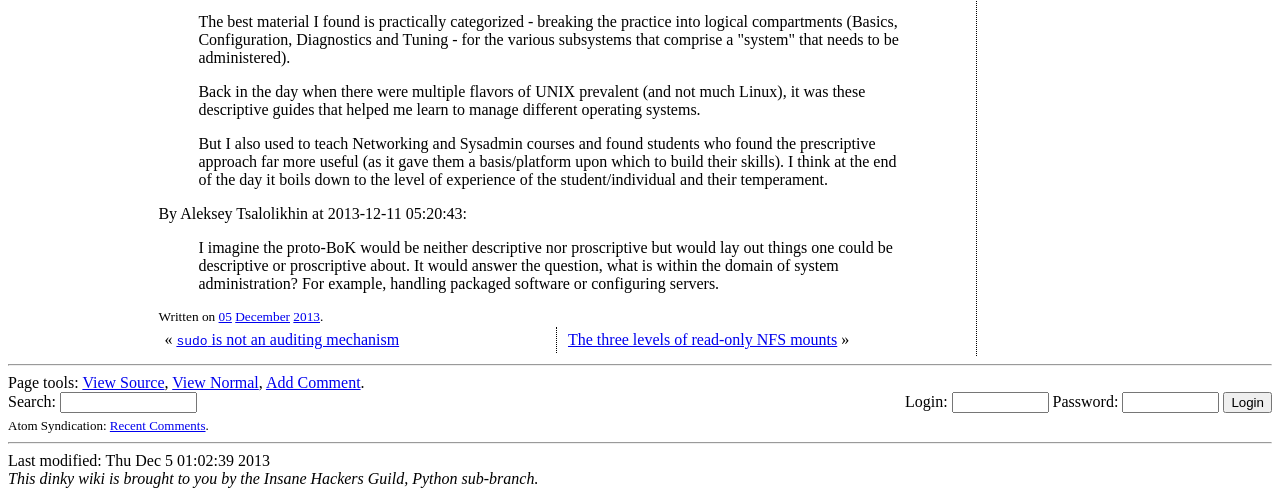What is the date of the written article?
Look at the screenshot and respond with one word or a short phrase.

2013-12-11